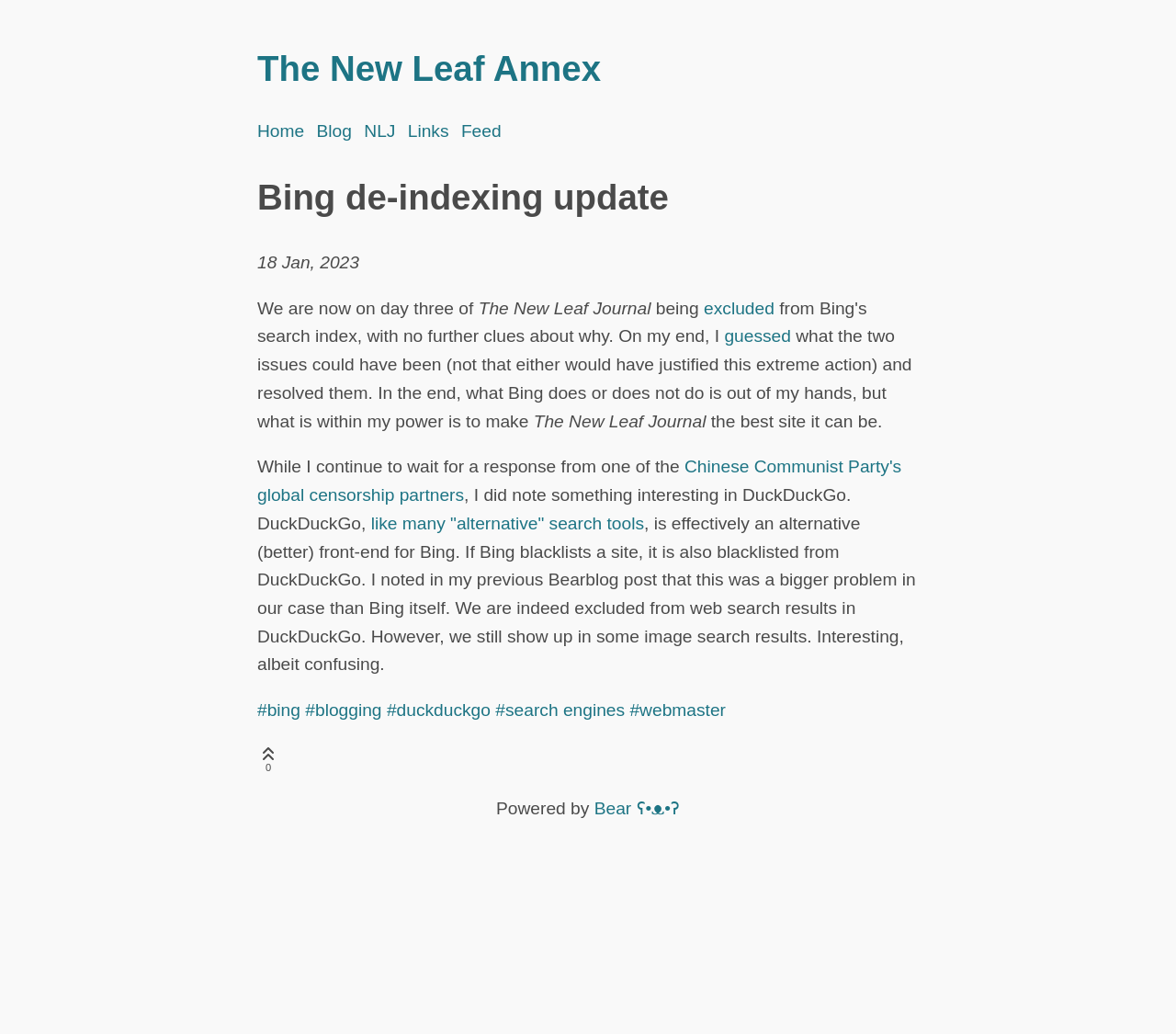Provide an in-depth caption for the contents of the webpage.

The webpage is titled "Bing de-indexing update | The New Leaf Annex" and has a prominent heading with the same title at the top. Below the title, there is a navigation menu with five links: "Home", "Blog", "NLJ", "Links", and "Feed", arranged horizontally from left to right.

The main content of the webpage is divided into several paragraphs. The first paragraph starts with a heading "Bing de-indexing update" and is followed by a timestamp "18 Jan, 2023". The text discusses the issue of The New Leaf Journal being excluded from Bing's search index and the author's efforts to resolve the issue.

The subsequent paragraphs continue the discussion, with links to relevant terms and phrases, such as "excluded", "guessed", "Chinese Communist Party's global censorship partners", and "alternative search tools". The text also mentions DuckDuckGo, a search engine that still shows The New Leaf Journal in some image search results despite being blacklisted by Bing.

At the bottom of the page, there are several links to tags, including "#bing", "#blogging", "#duckduckgo", "#search engines", and "#webmaster". Next to the tags, there is a button with a "0" label, accompanied by a small image. Finally, the webpage has a footer section with a "Powered by" statement and a link to "Bear ʕ•ᴥ•ʔ", which is likely the platform or software used to create the webpage.